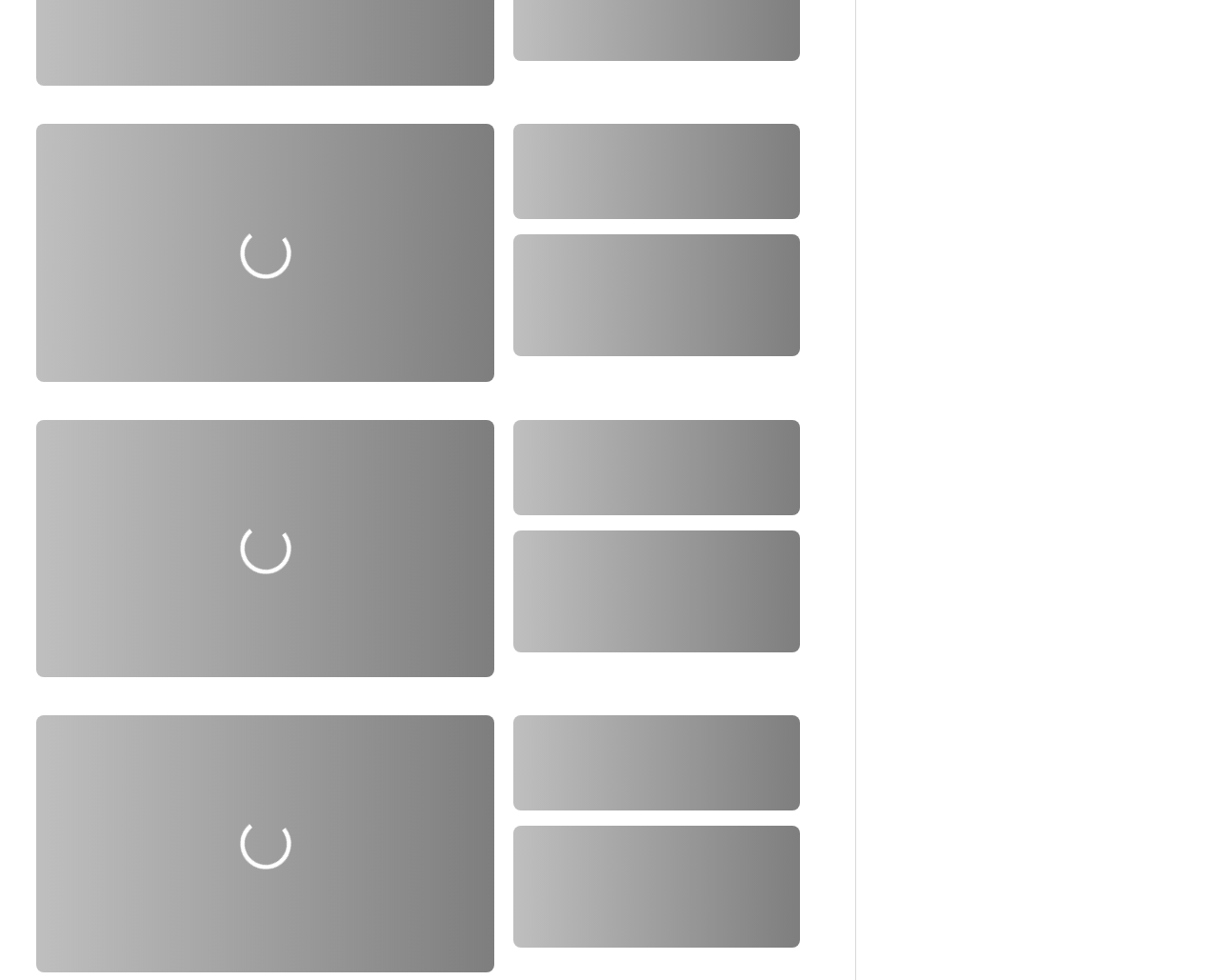Use a single word or phrase to answer the question:
What is the last link under the 'JOIN US' heading?

Media Kit